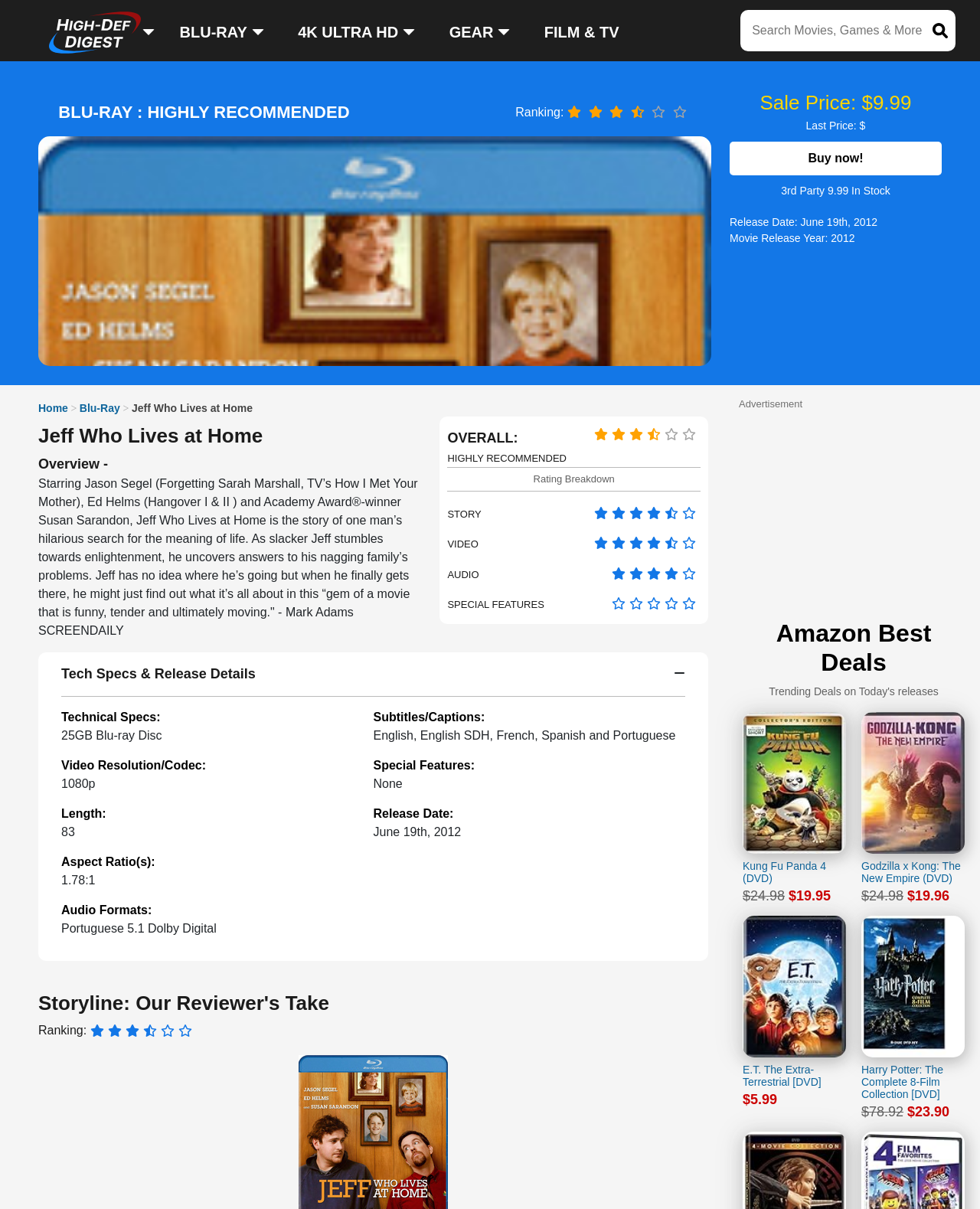Please find the bounding box coordinates of the clickable region needed to complete the following instruction: "Click on the link to buy now". The bounding box coordinates must consist of four float numbers between 0 and 1, i.e., [left, top, right, bottom].

[0.745, 0.117, 0.961, 0.145]